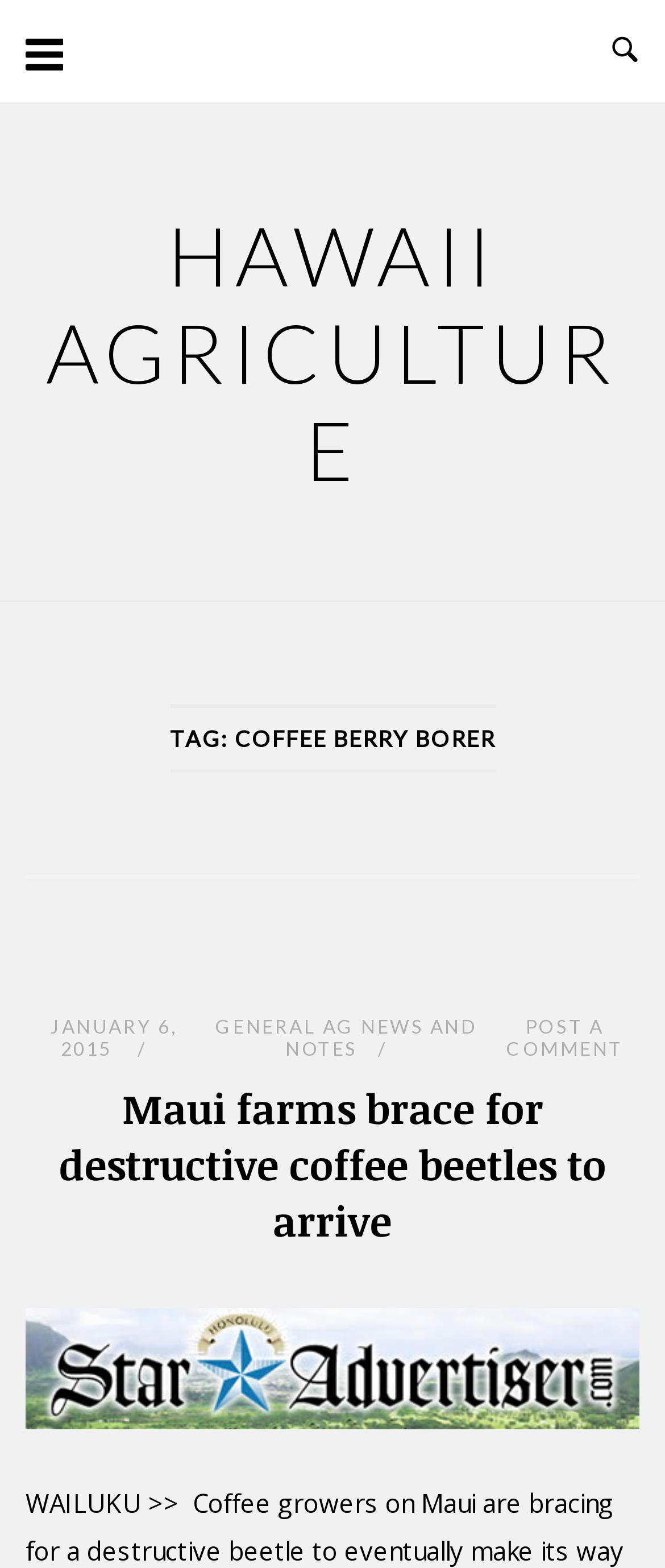Predict the bounding box coordinates for the UI element described as: "General Ag News and Notes". The coordinates should be four float numbers between 0 and 1, presented as [left, top, right, bottom].

[0.324, 0.647, 0.717, 0.675]